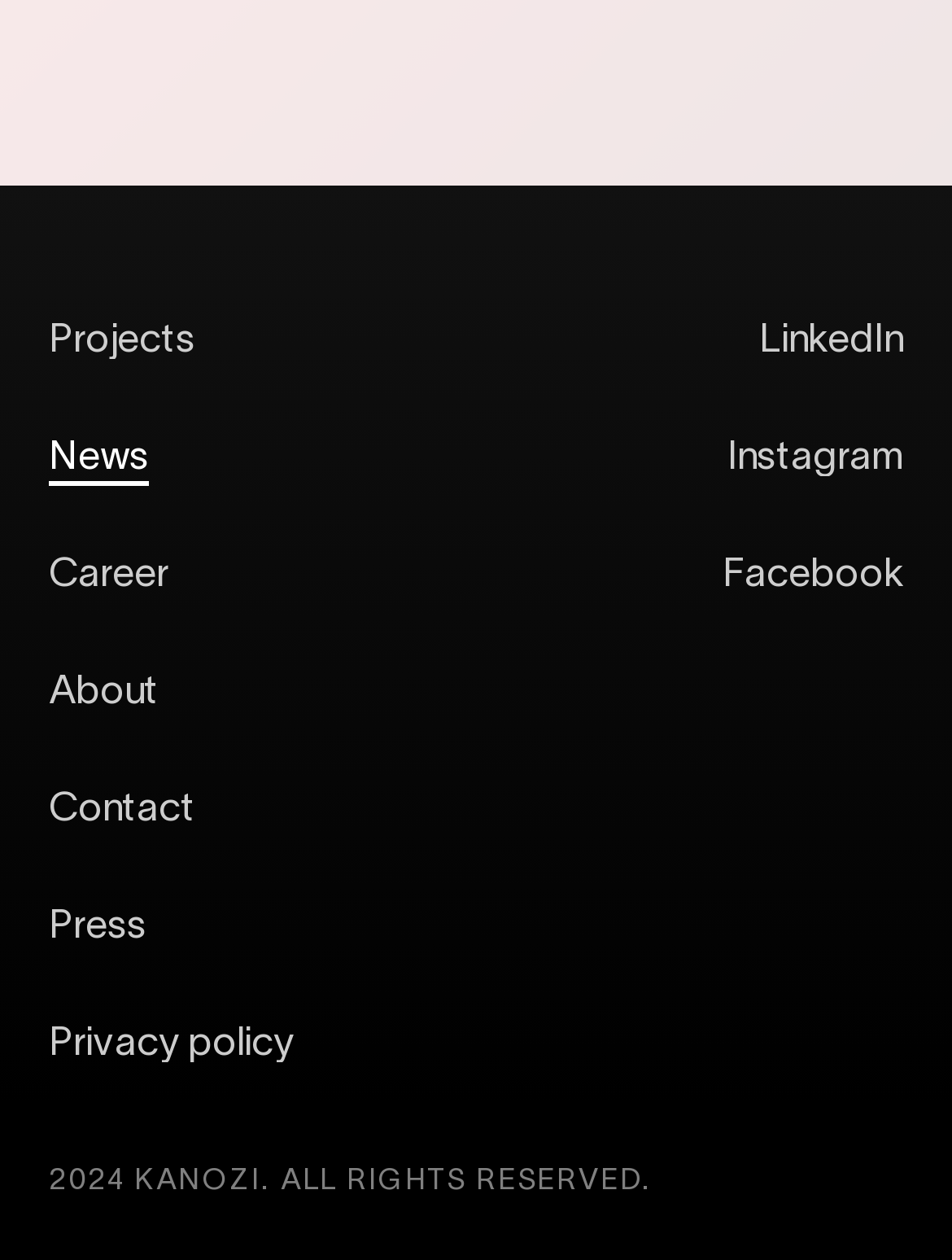Locate the bounding box coordinates of the element that should be clicked to fulfill the instruction: "Visit LinkedIn".

[0.797, 0.253, 0.949, 0.288]